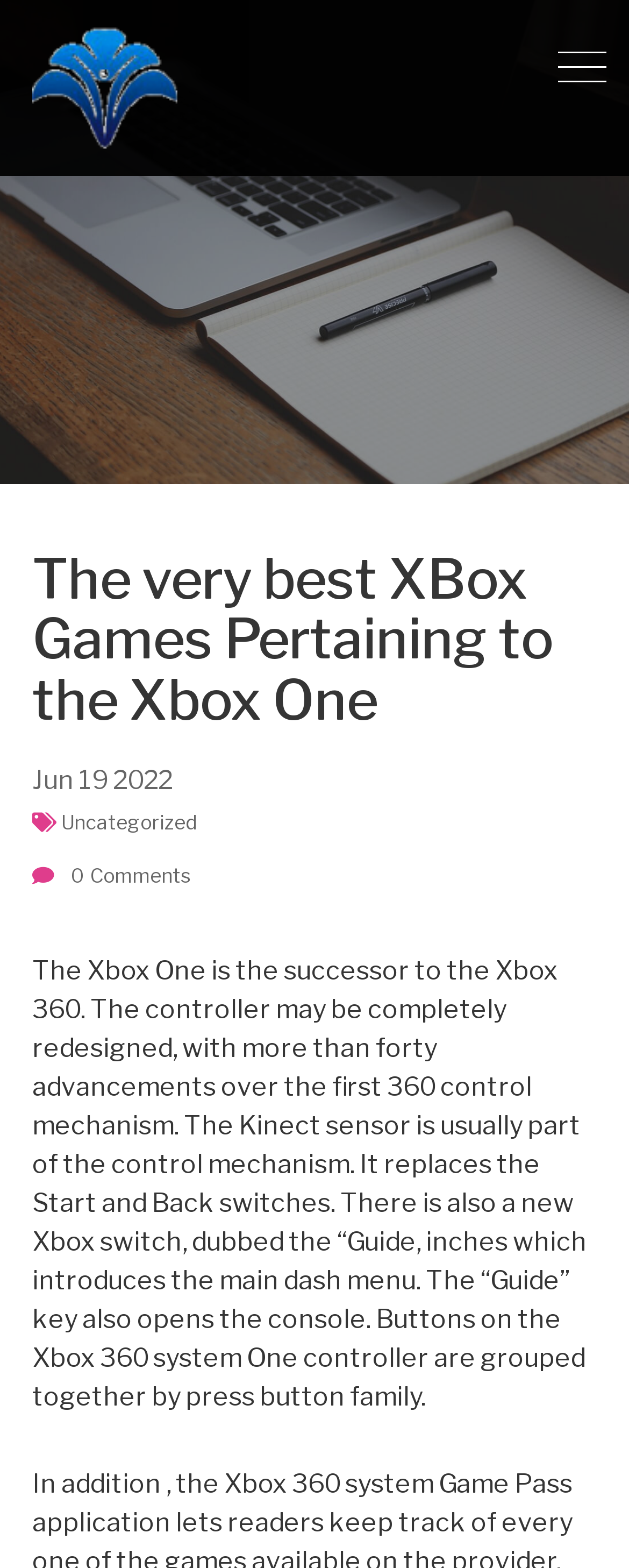What is the purpose of the 'Guide' button?
Using the image as a reference, deliver a detailed and thorough answer to the question.

According to the webpage, 'The “Guide” key also opens the console.' This suggests that the 'Guide' button is used to open the console.